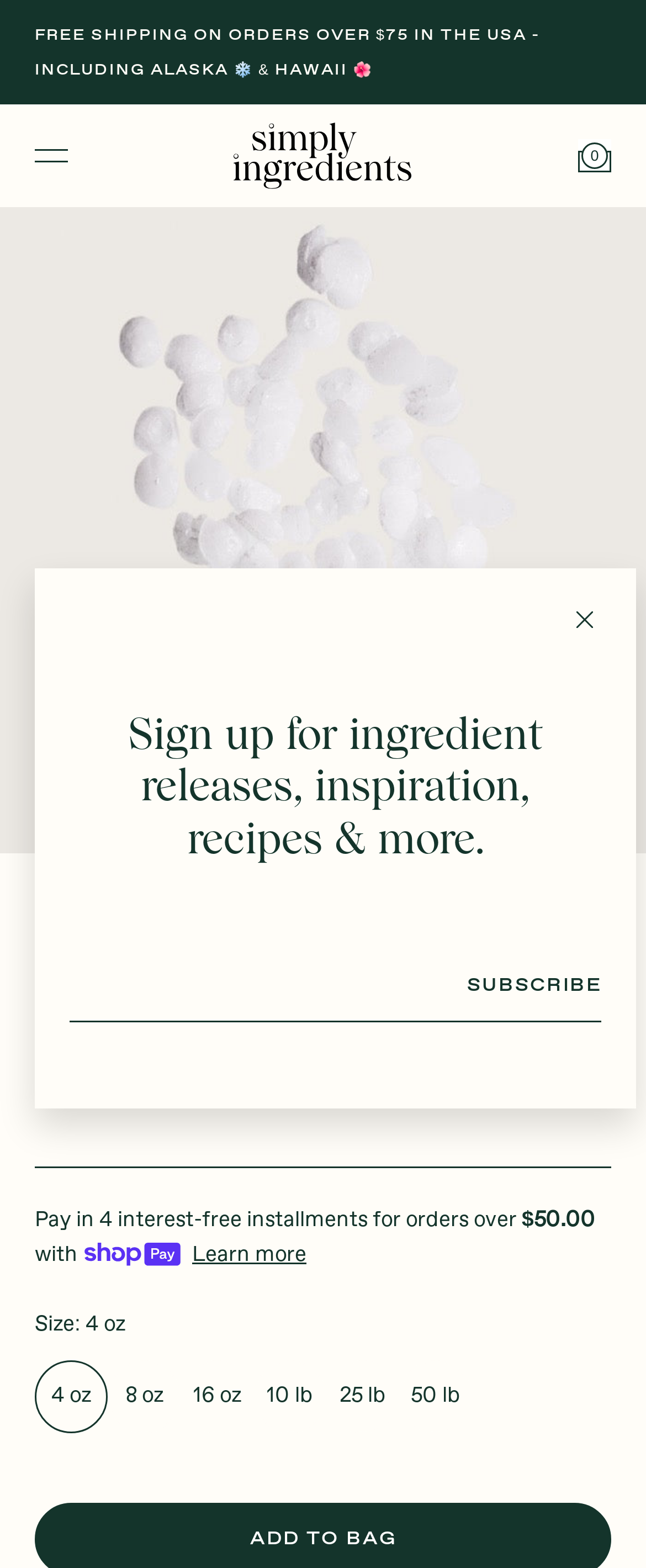Identify the bounding box coordinates of the region that should be clicked to execute the following instruction: "Share this entry".

None